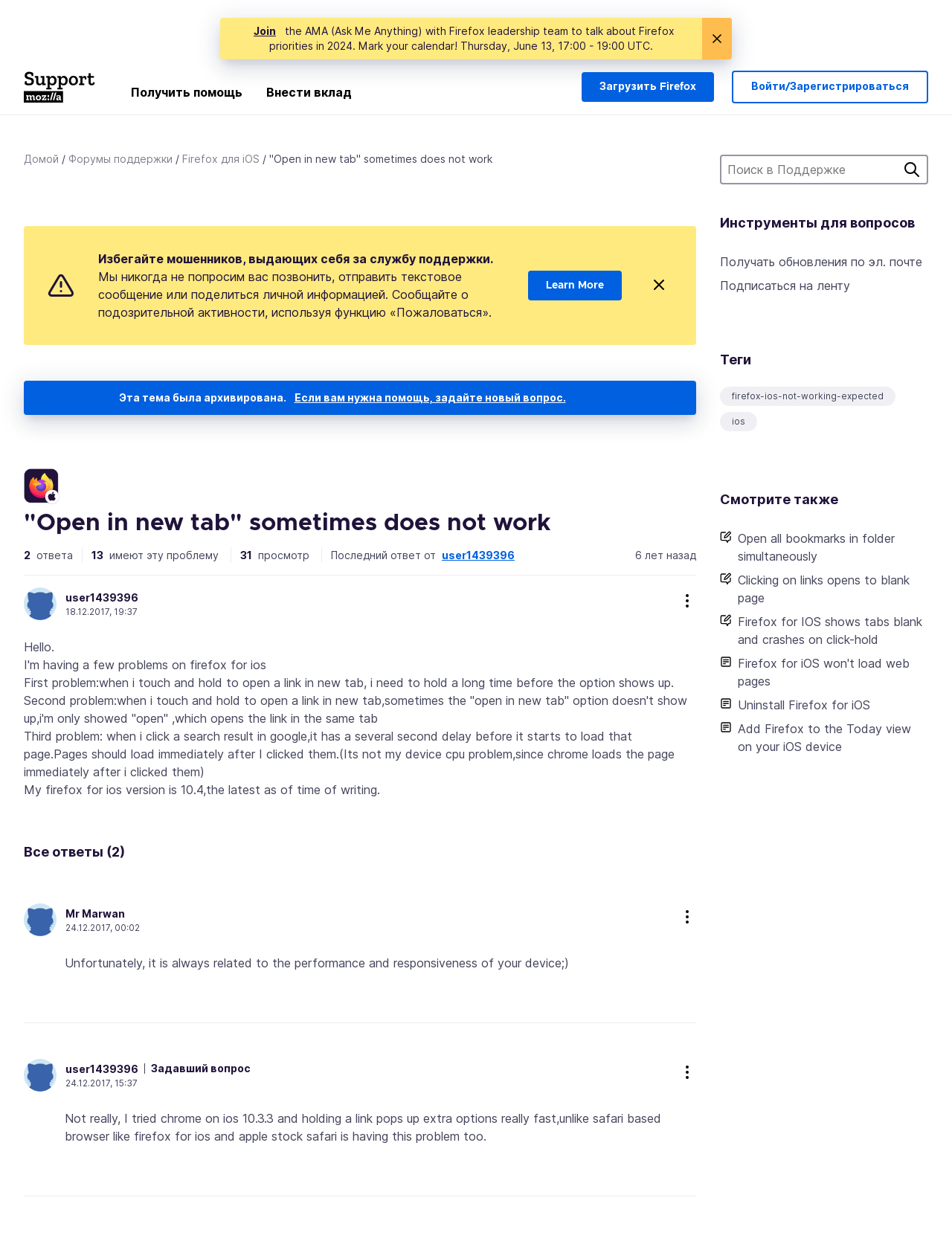Explain the webpage in detail.

This webpage is a forum support page for Firefox on iOS, with a specific topic "Open in new tab" sometimes does not work. At the top, there is a Mozilla Support logo on the left and a search bar on the right. Below the logo, there are several links, including "Get help", "Contribute", "Download Firefox", and "Log in/Register". 

On the left side, there is a navigation menu with links to "Home", "Support Forums", and "Firefox for iOS". The main content area is divided into two sections. The top section has a title "Open in new tab" sometimes does not work, with some information about the topic, including the number of answers, views, and the last response time. 

Below the title, there is a warning message about avoiding scams and a "Learn More" link. On the right side of the main content area, there is a section with links to related topics and a search box. 

The main topic discussion is below, with the original question and two responses from users. Each response has a user profile picture, username, and response time. The responses are long texts describing the issues and possible solutions. There are also "more options" buttons next to each response. 

At the bottom of the page, there are links to other related topics, including "Open all bookmarks in folder simultaneously", "Clicking on links opens to blank page", and "Firefox for iOS shows tabs blank and crashes on click-hold".